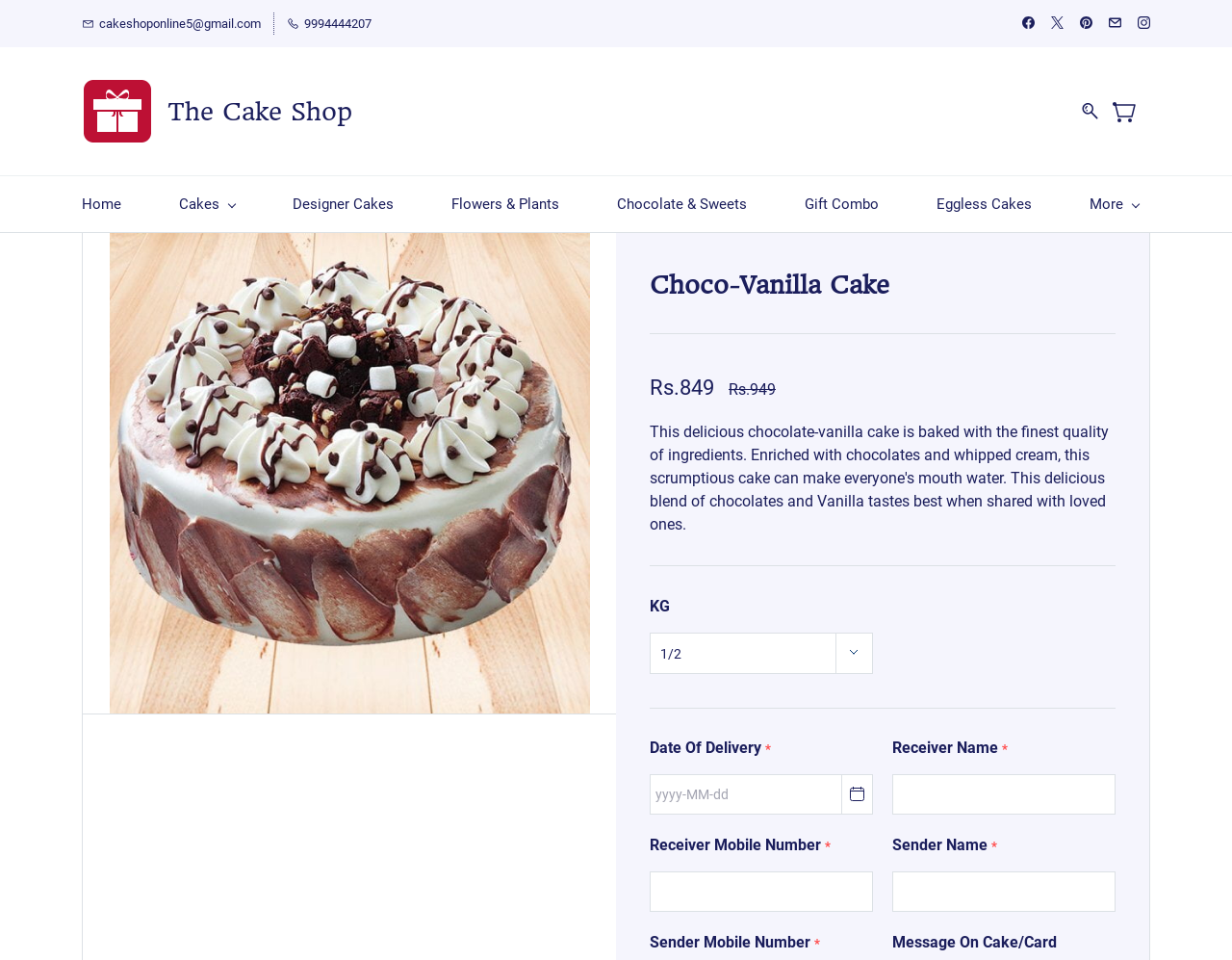Use a single word or phrase to answer the question:
What is the format of the date of delivery?

yyyy-MM-dd